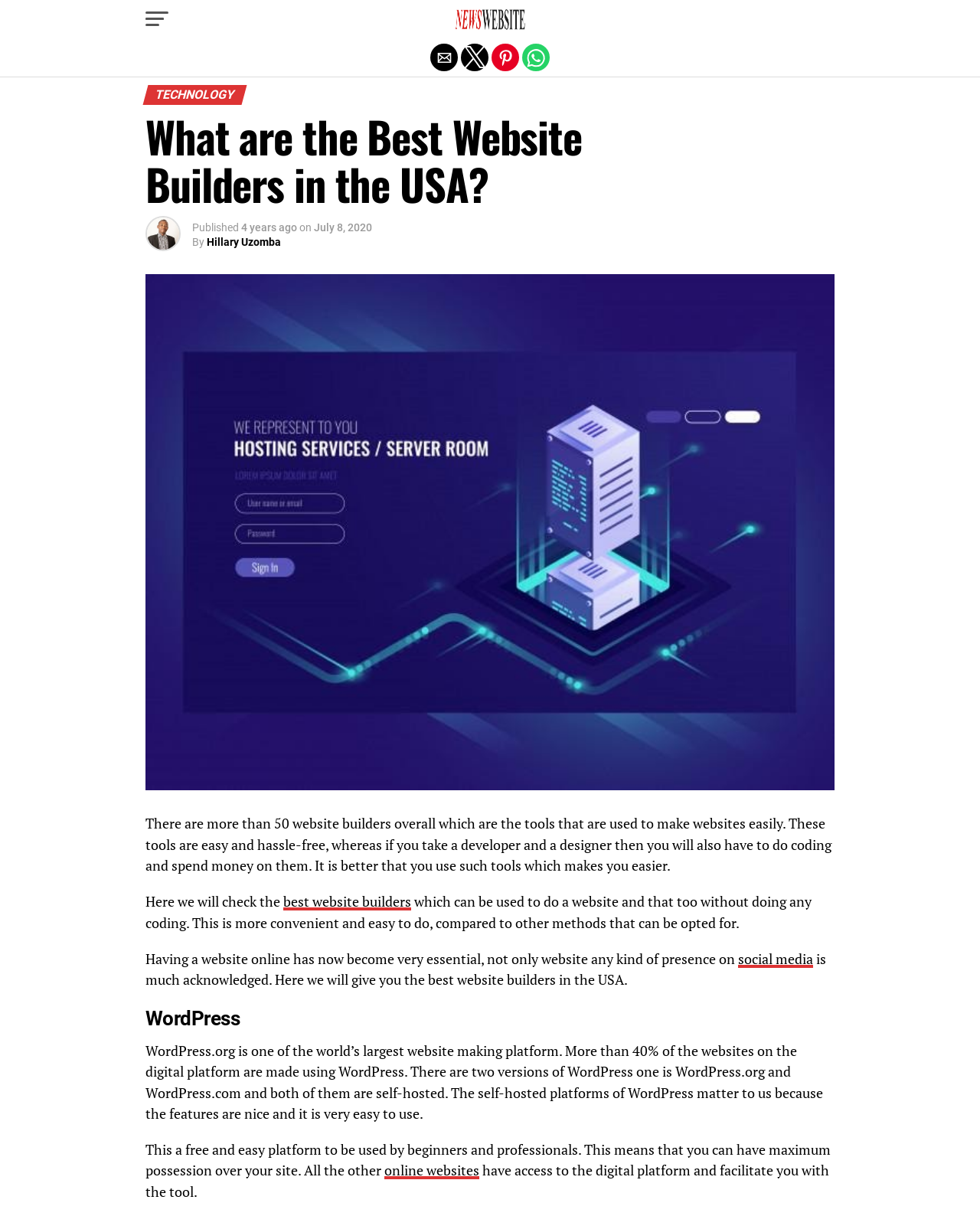What is the name of the website making platform mentioned?
Deliver a detailed and extensive answer to the question.

The webpage mentions WordPress.org as one of the world's largest website making platforms, with more than 40% of websites on the digital platform made using WordPress.